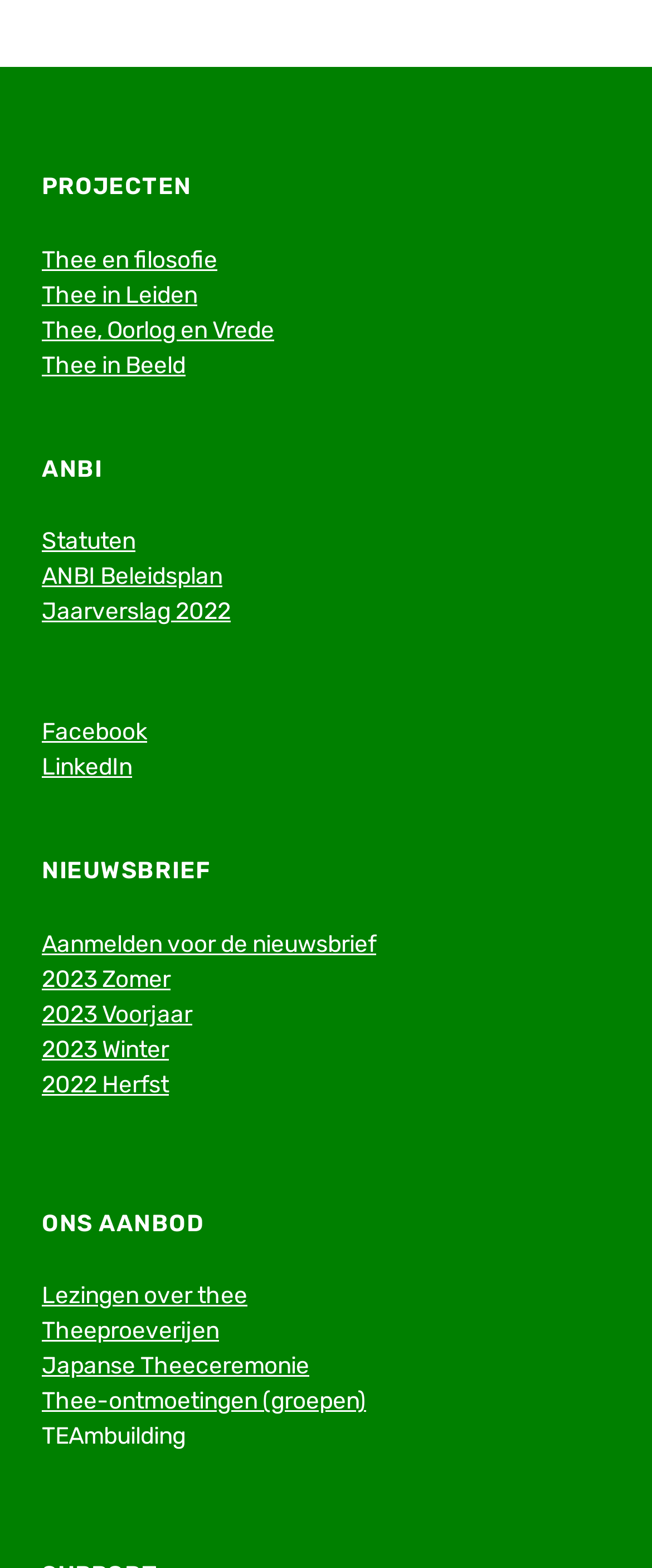Please find the bounding box coordinates of the section that needs to be clicked to achieve this instruction: "Follow on Facebook".

[0.064, 0.458, 0.226, 0.476]